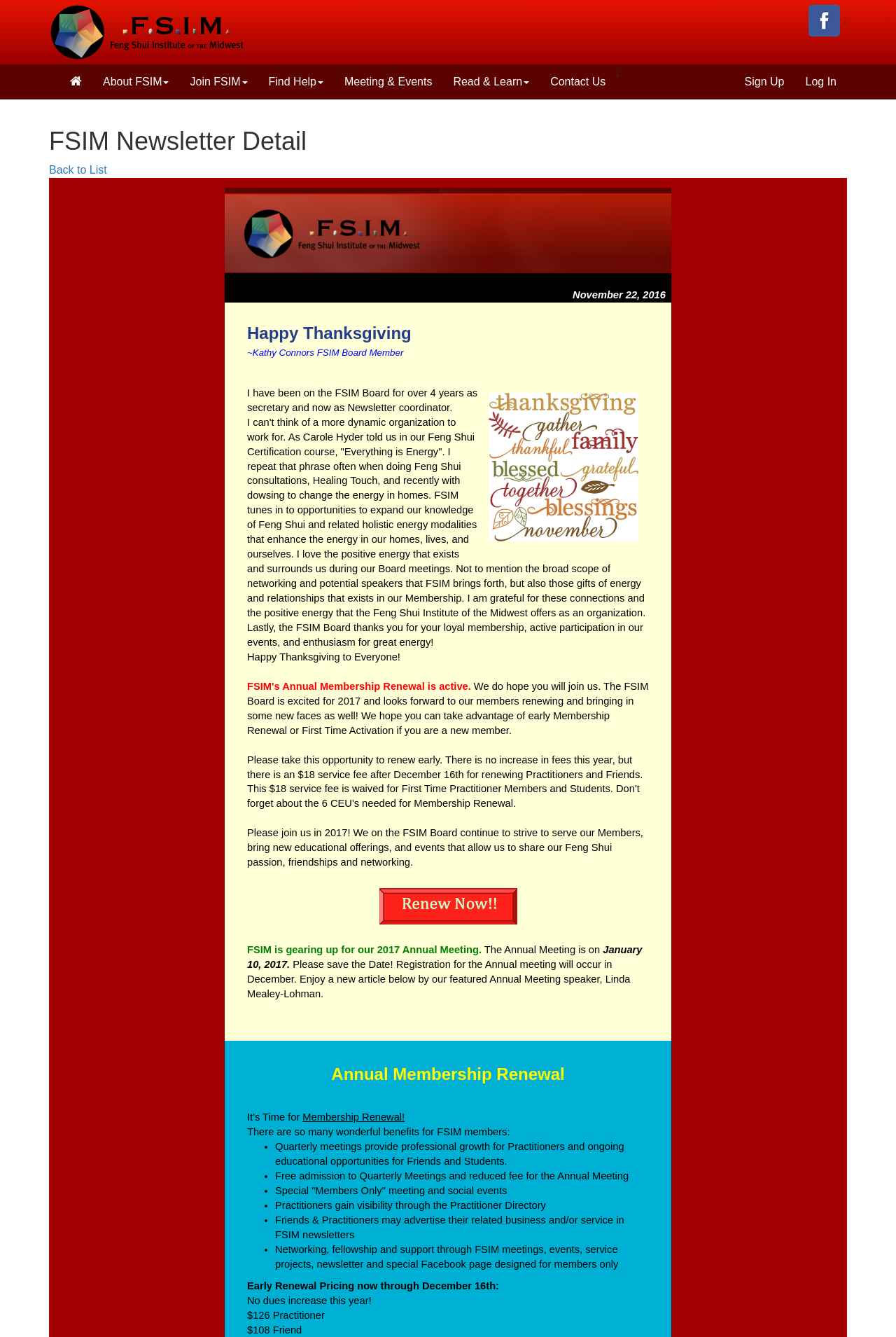What is the theme of the article?
Based on the visual information, provide a detailed and comprehensive answer.

The theme of the article can be inferred from the text content, which mentions 'Happy Thanksgiving' and talks about the positive energy of the Feng Shui Institute of the Midwest.